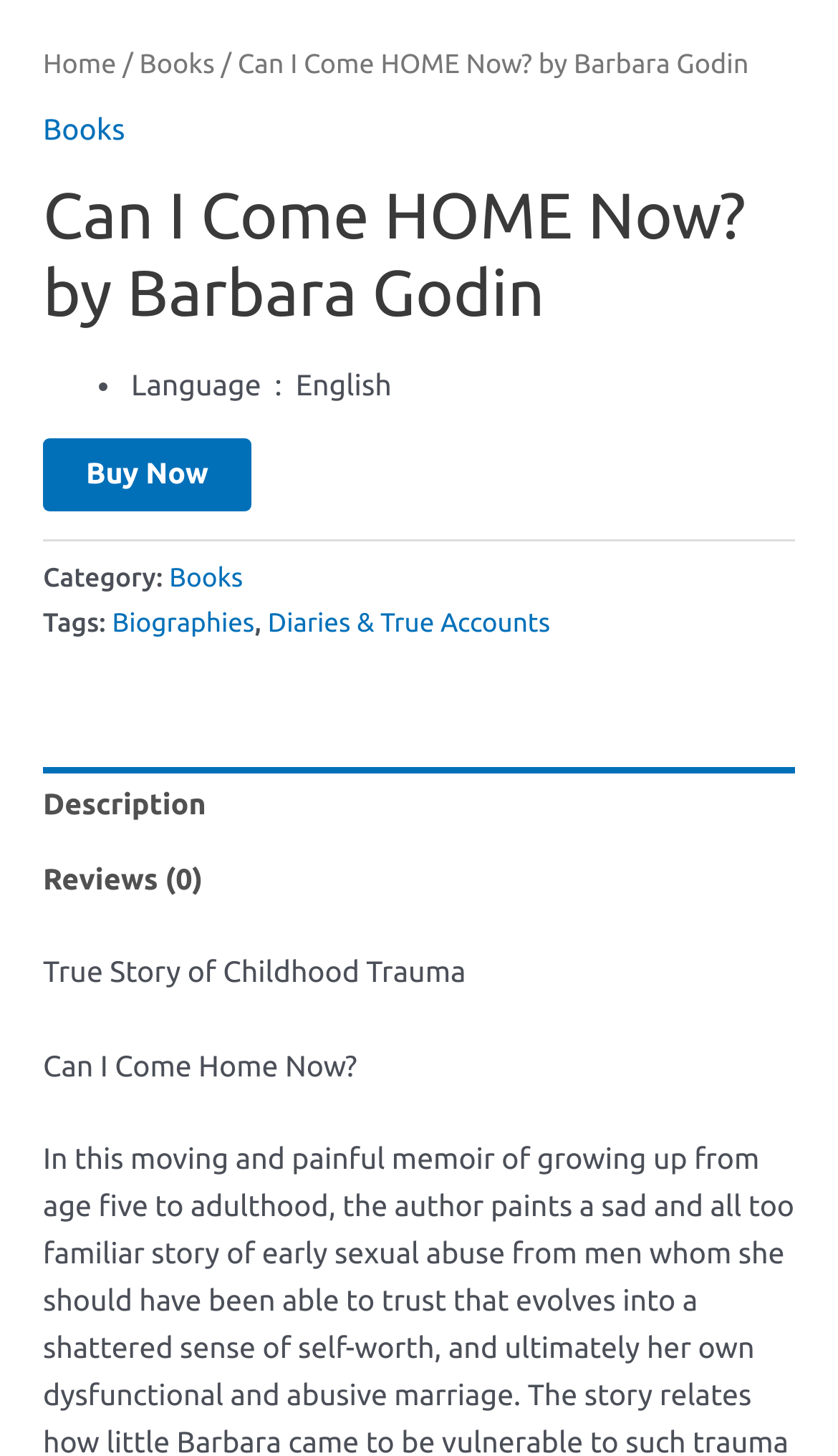Bounding box coordinates are specified in the format (top-left x, top-left y, bottom-right x, bottom-right y). All values are floating point numbers bounded between 0 and 1. Please provide the bounding box coordinate of the region this sentence describes: Diaries & True Accounts

[0.32, 0.42, 0.657, 0.439]